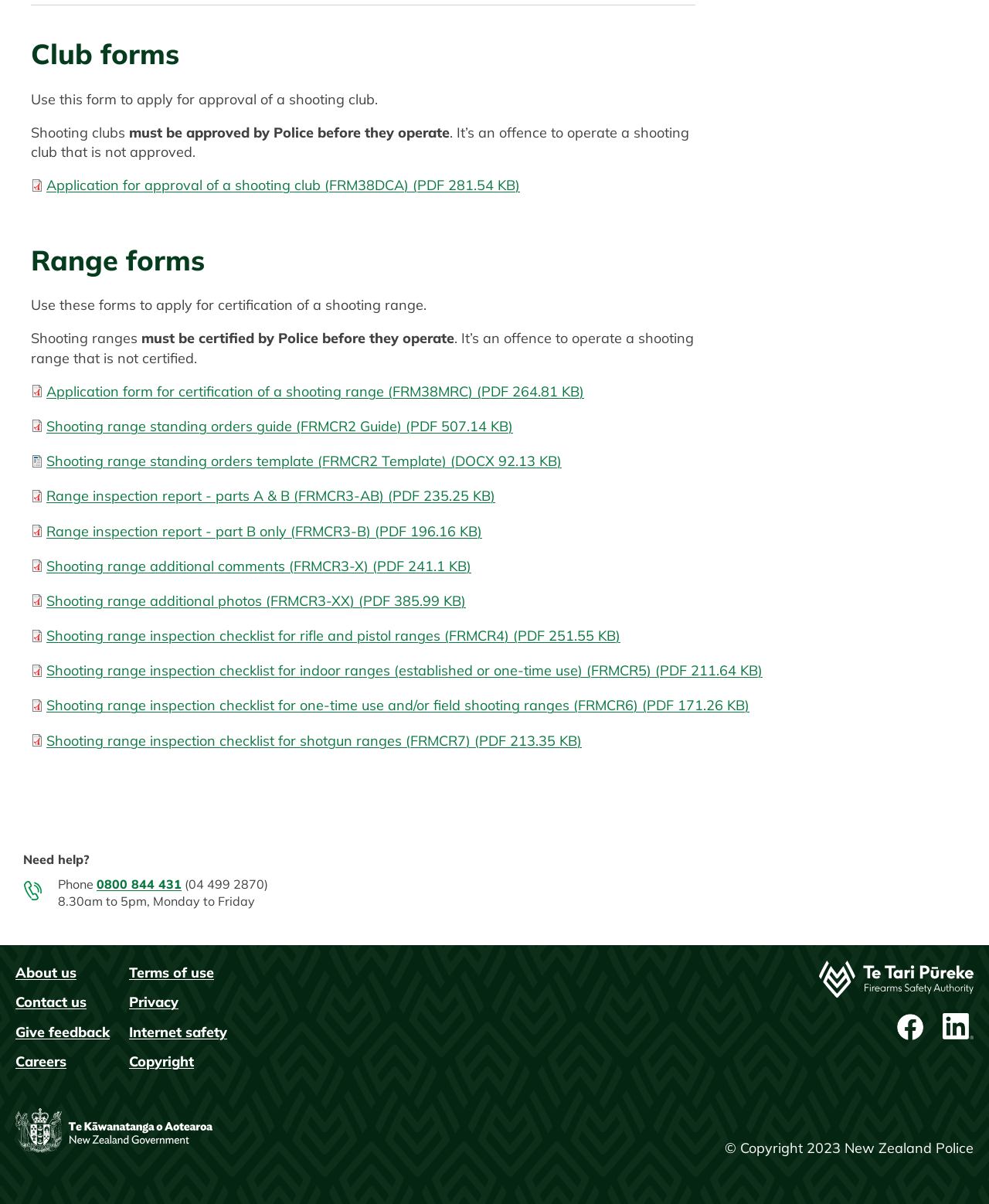Reply to the question with a single word or phrase:
What is the purpose of the 'Application for approval of a shooting club' form?

To apply for approval of a shooting club